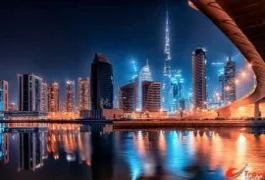What is reflected in the water below?
Answer the question with a single word or phrase derived from the image.

Vibrant array of lights